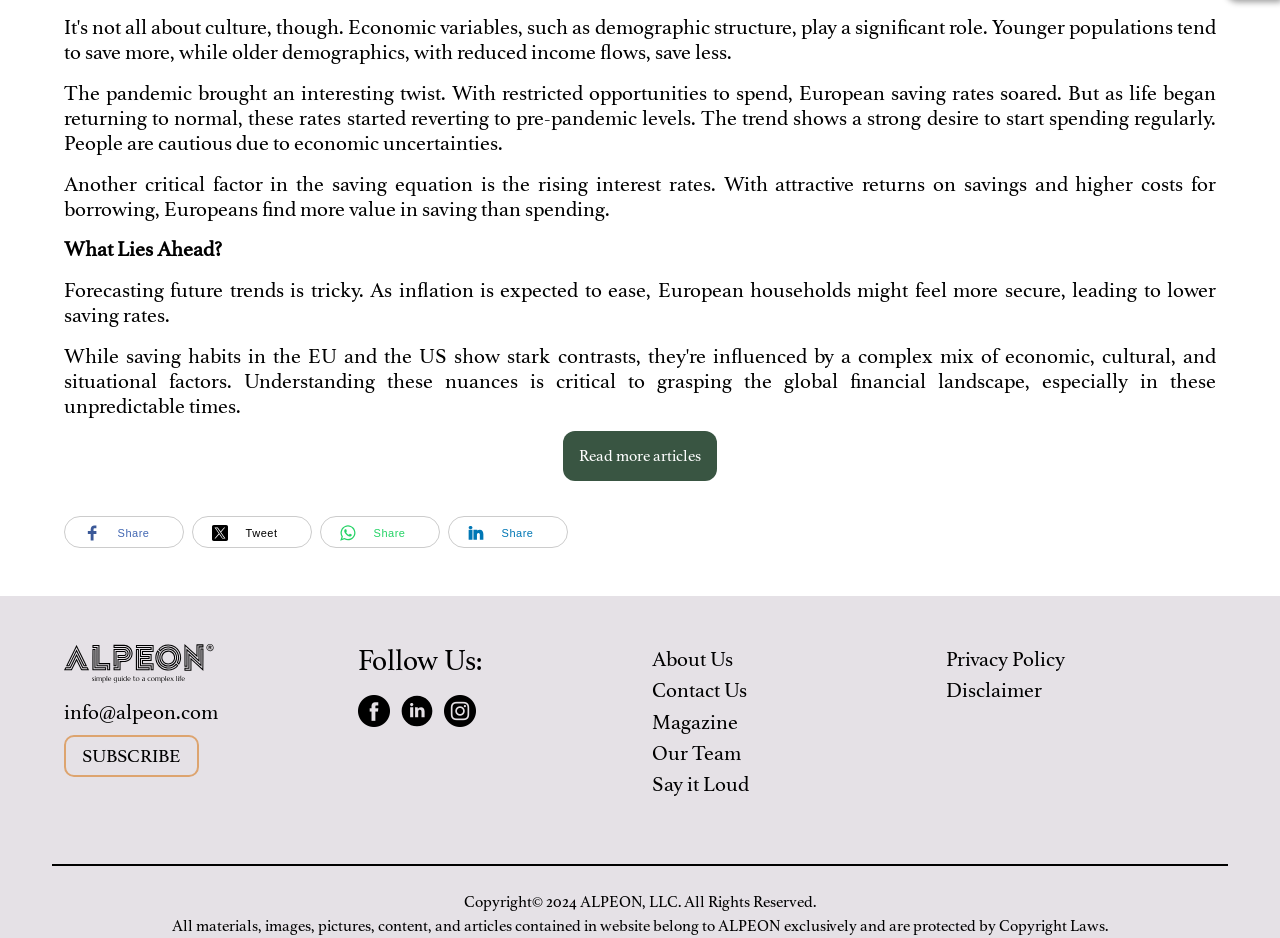Pinpoint the bounding box coordinates of the area that should be clicked to complete the following instruction: "Share on Facebook". The coordinates must be given as four float numbers between 0 and 1, i.e., [left, top, right, bottom].

[0.066, 0.56, 0.078, 0.577]